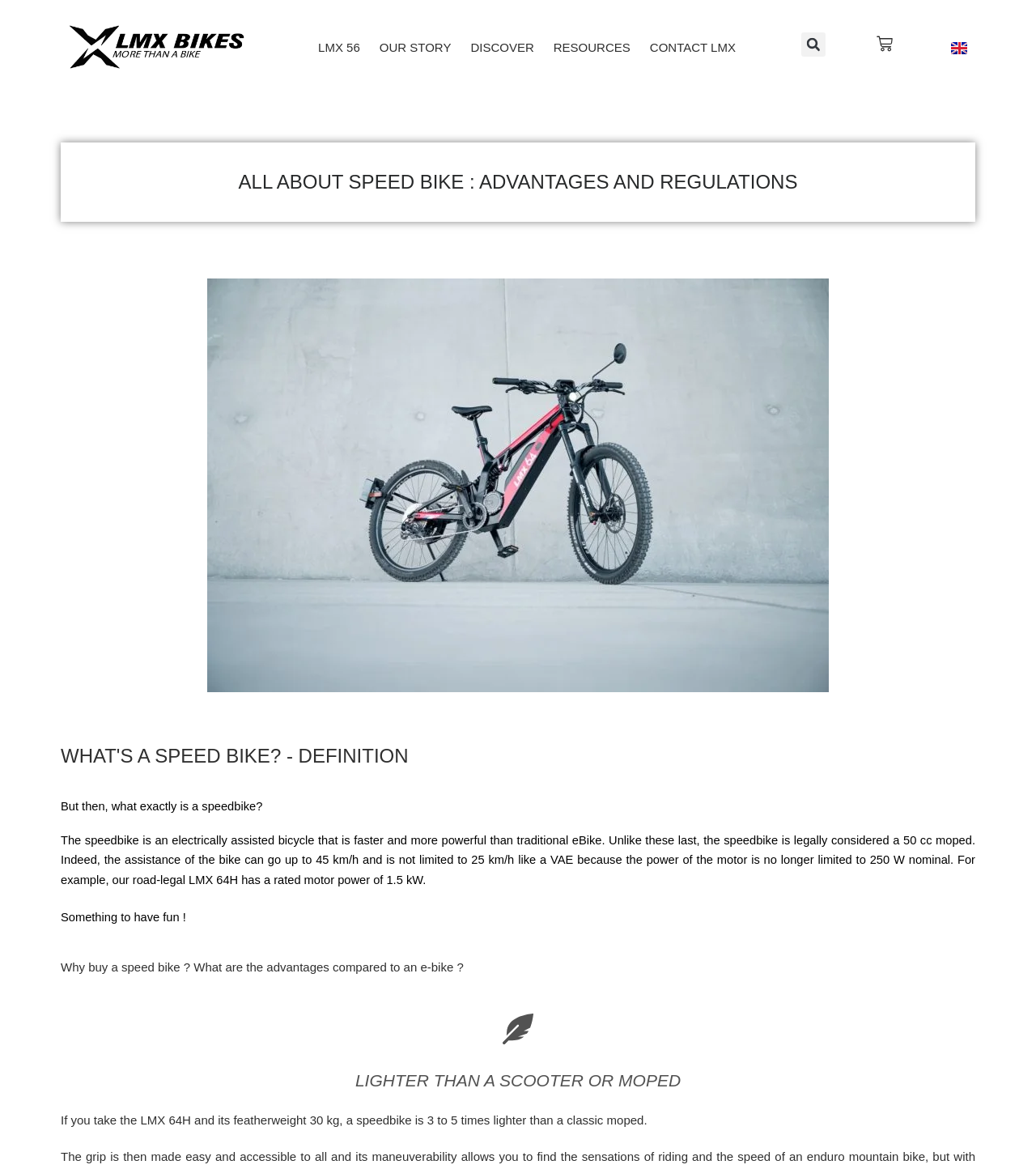Respond with a single word or phrase to the following question:
What is the weight of LMX 64H?

30 kg